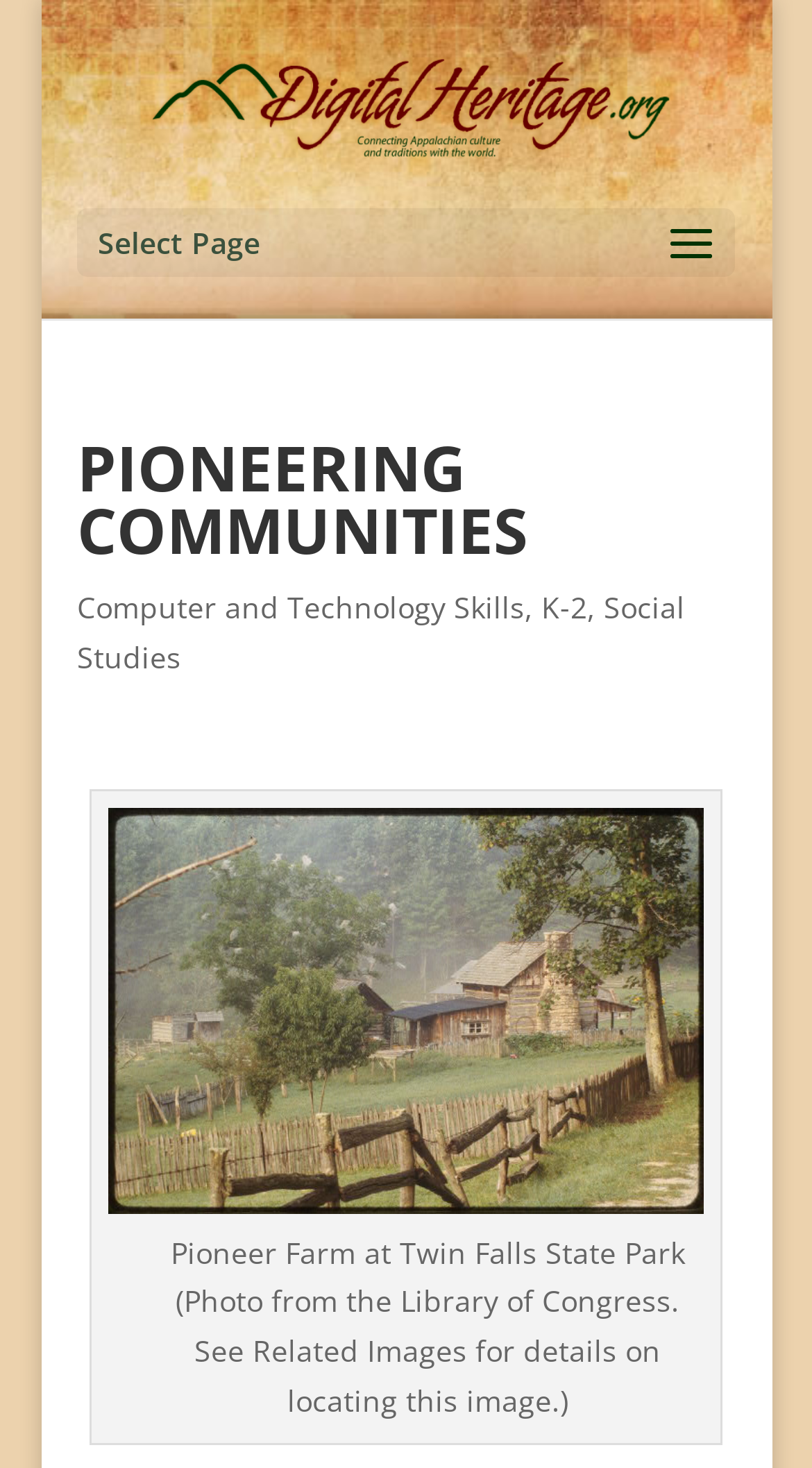Use a single word or phrase to answer the question:
What is the source of the image 'Pioneer Farm'?

Library of Congress